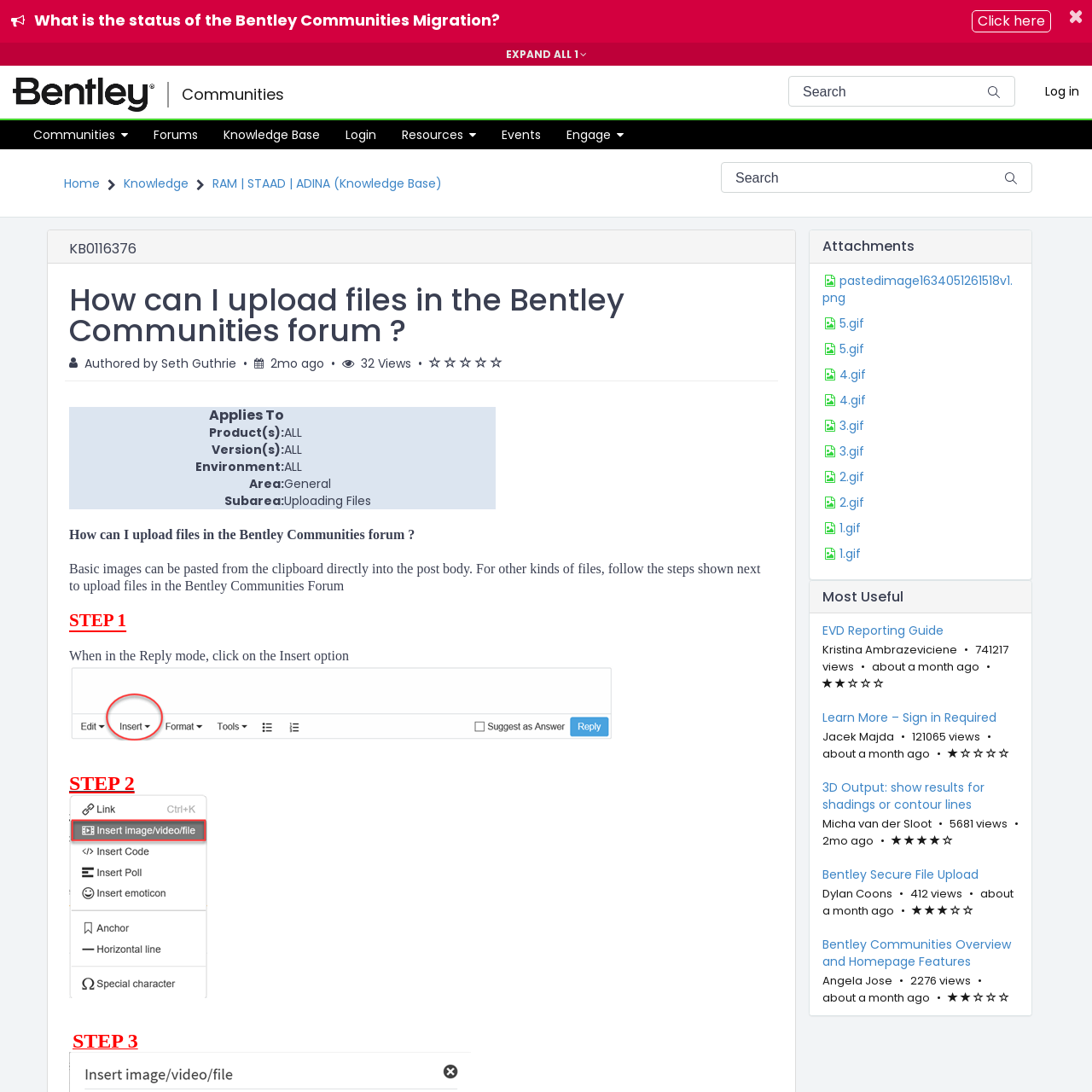Identify the bounding box coordinates for the UI element described as follows: Bentley Secure File Upload. Use the format (top-left x, top-left y, bottom-right x, bottom-right y) and ensure all values are floating point numbers between 0 and 1.

[0.753, 0.793, 0.933, 0.809]